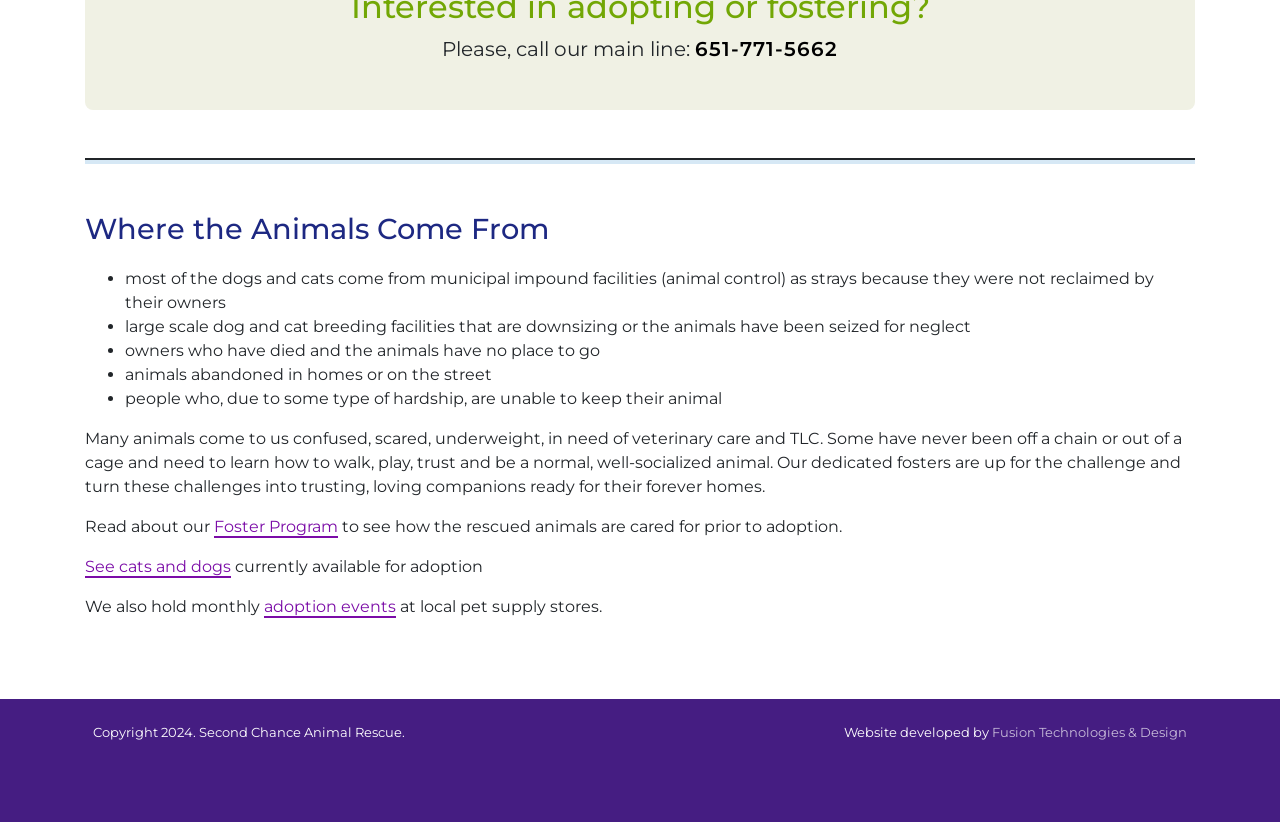Where do most of the dogs and cats come from?
Utilize the image to construct a detailed and well-explained answer.

According to the webpage, most of the dogs and cats come from municipal impound facilities, which is stated in the section 'Where the Animals Come From'.